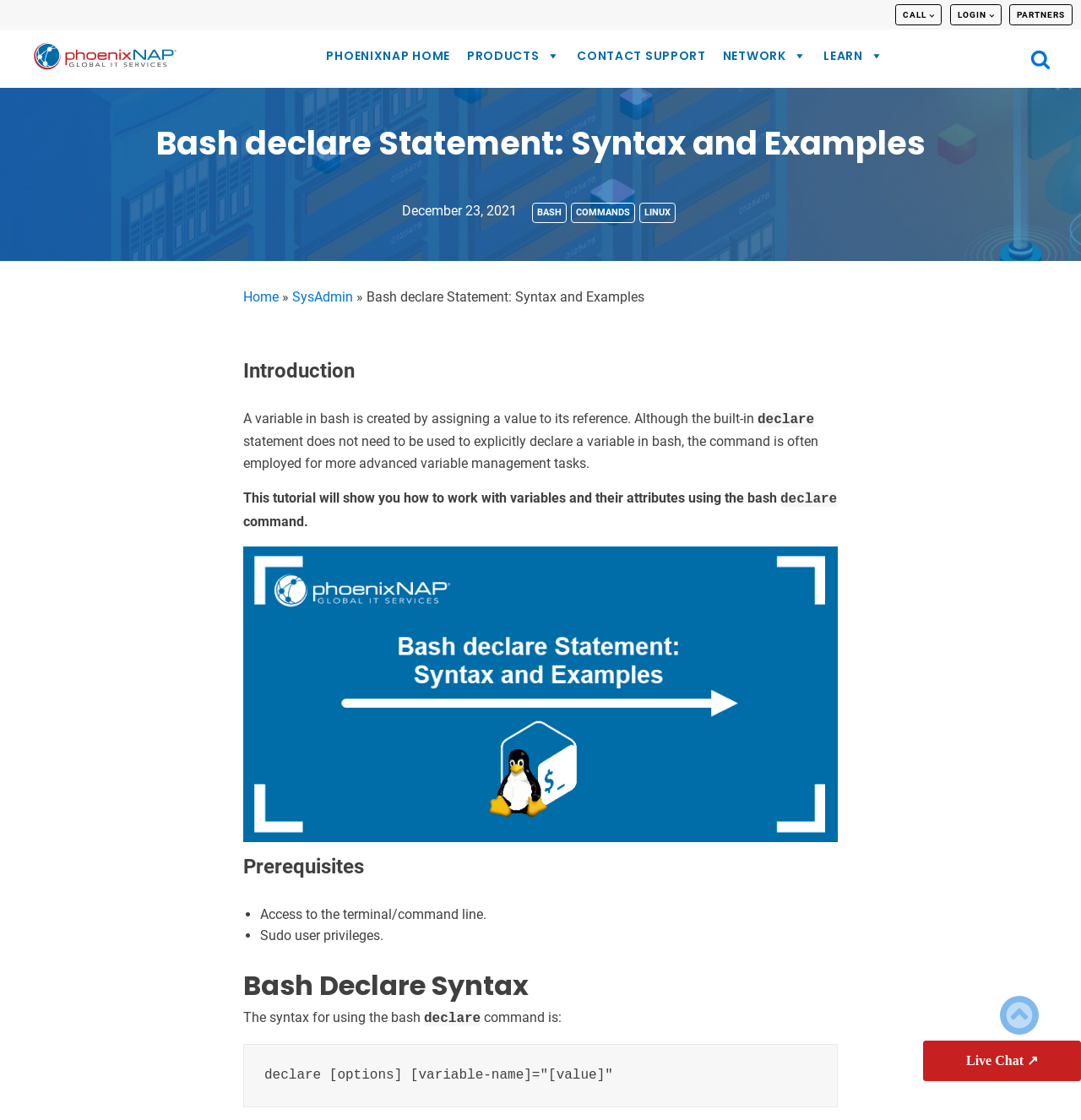Locate the bounding box coordinates of the element I should click to achieve the following instruction: "Search for something".

[0.954, 0.045, 0.971, 0.062]